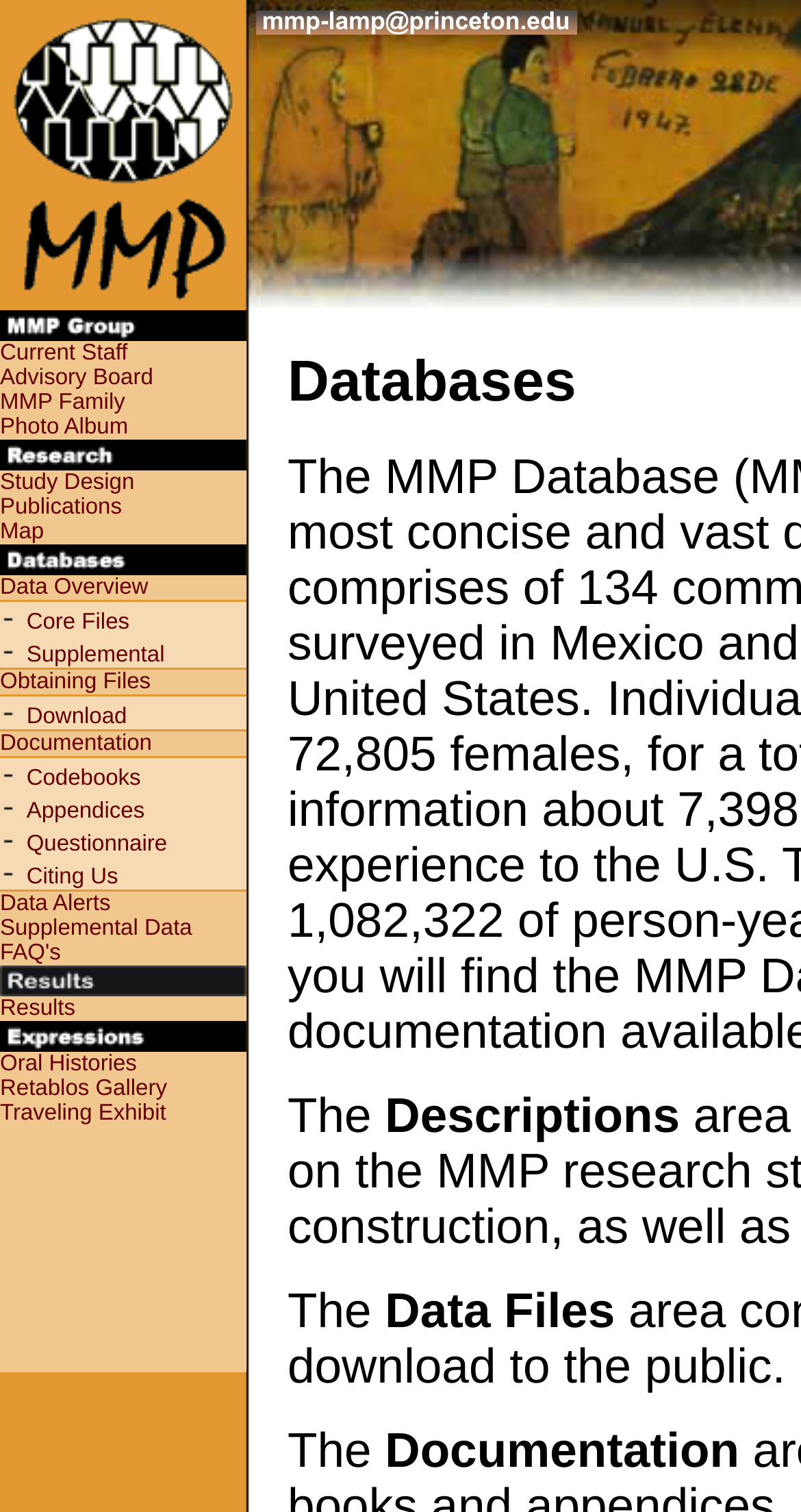What can be found in the 'Publications' section?
Please provide a single word or phrase as your answer based on the screenshot.

Research papers